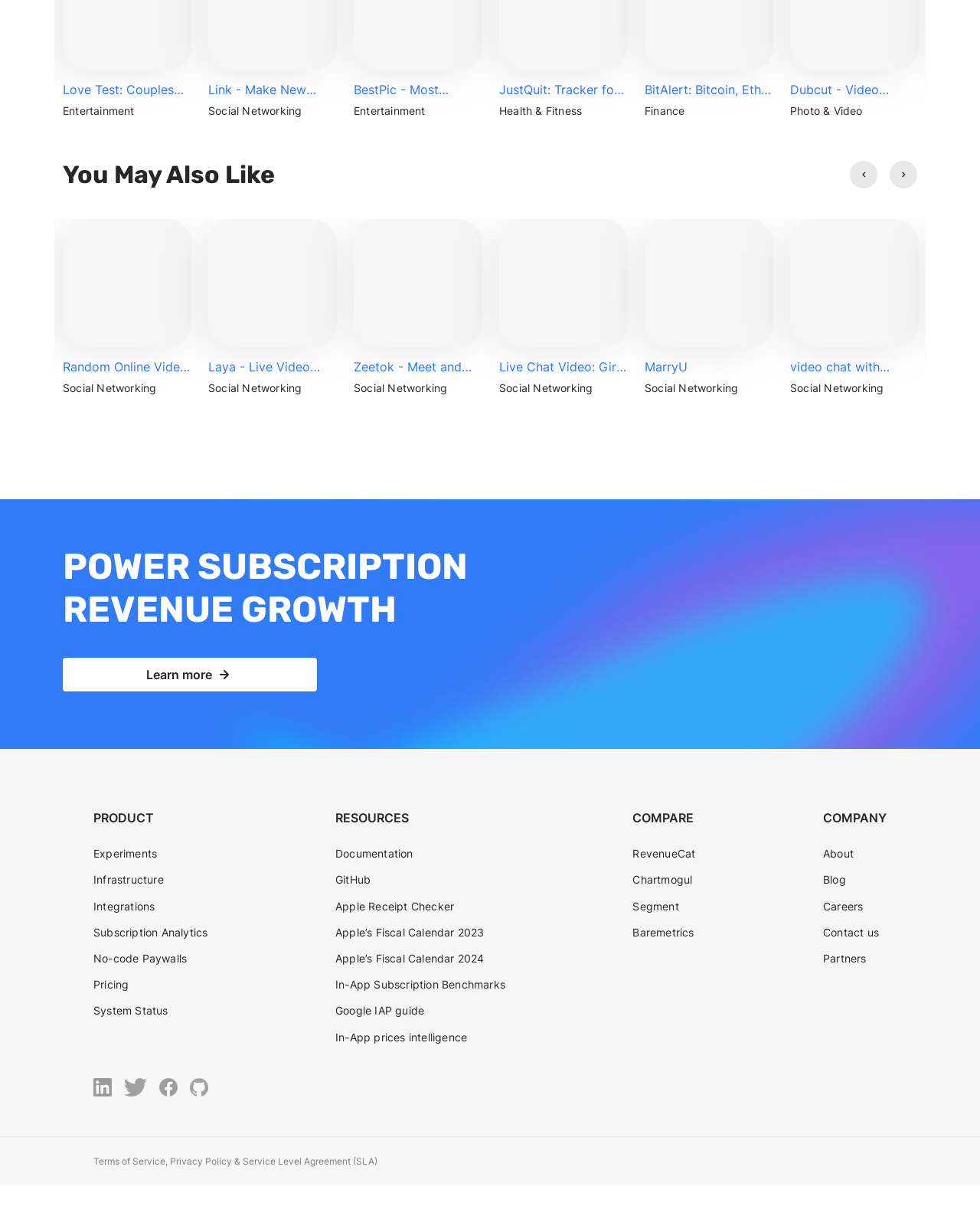Identify the bounding box of the HTML element described as: "Zeetok - Meet and Chat".

[0.361, 0.294, 0.492, 0.307]